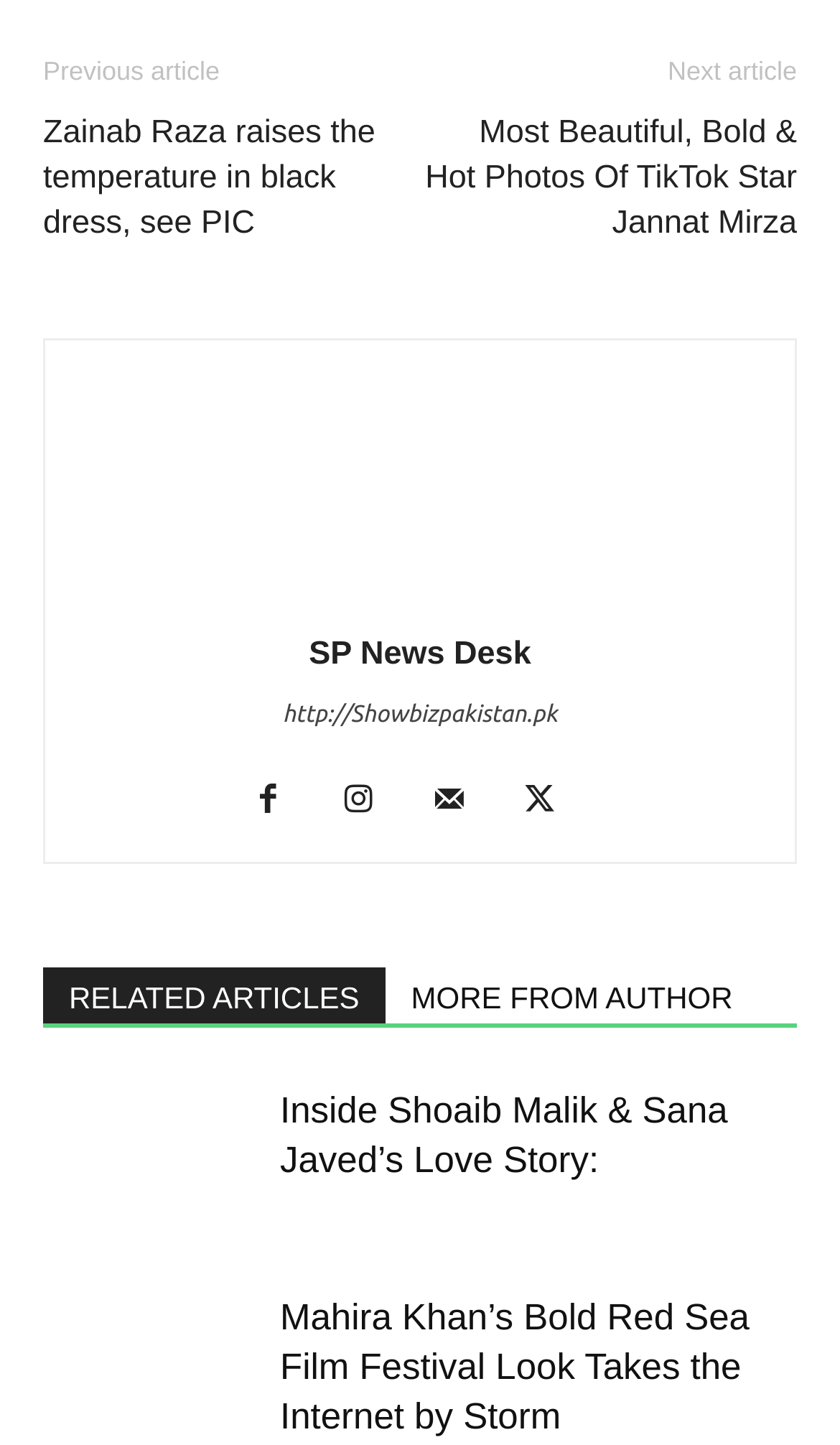Please analyze the image and give a detailed answer to the question:
What is the title of the first related article?

I looked at the first link under the 'RELATED ARTICLES MORE FROM AUTHOR' heading, and the title of the article is 'Inside Shoaib Malik & Sana Javed’s Love Story:'.